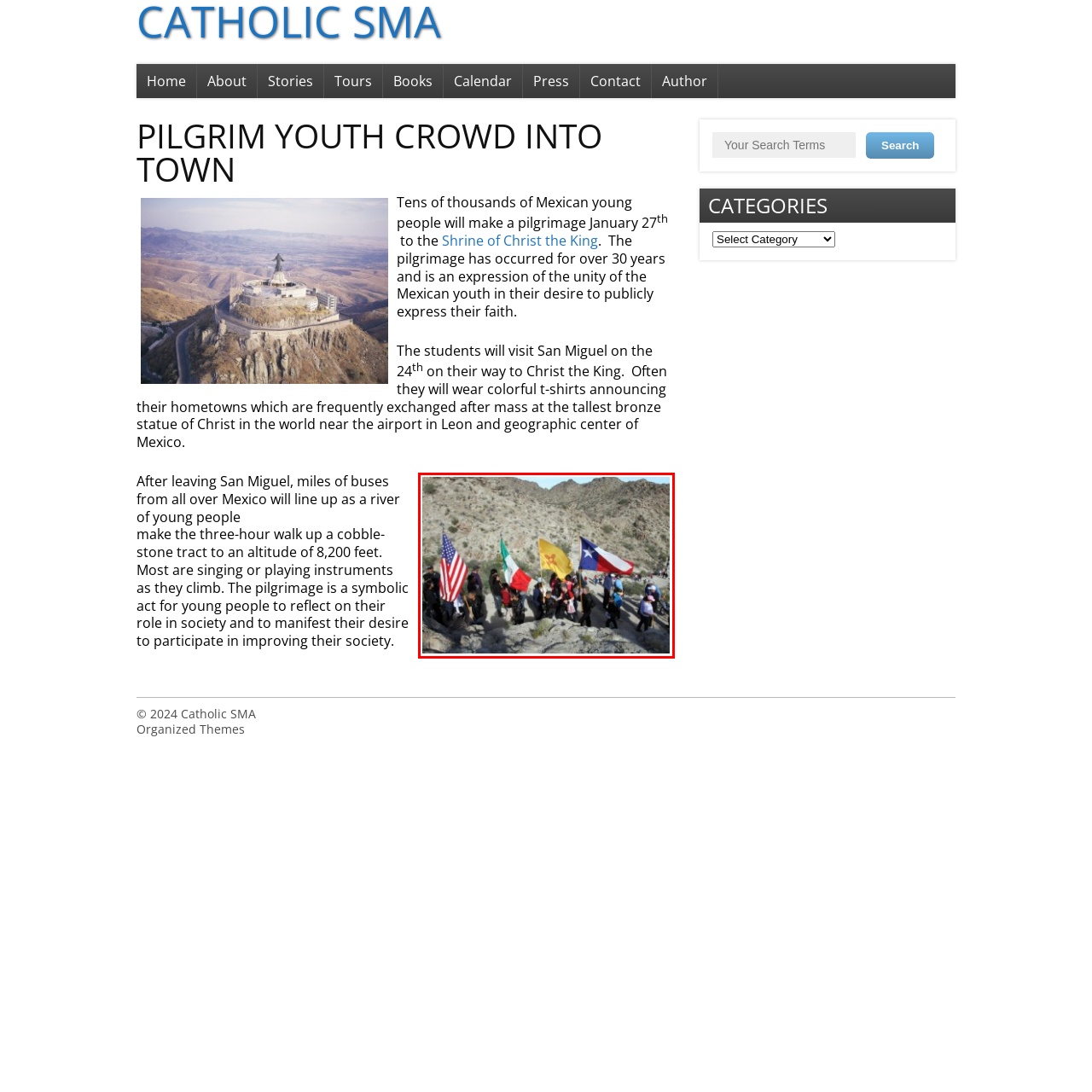View the image inside the red-bordered box and answer the given question using a single word or phrase:
What is the terrain like?

Rugged